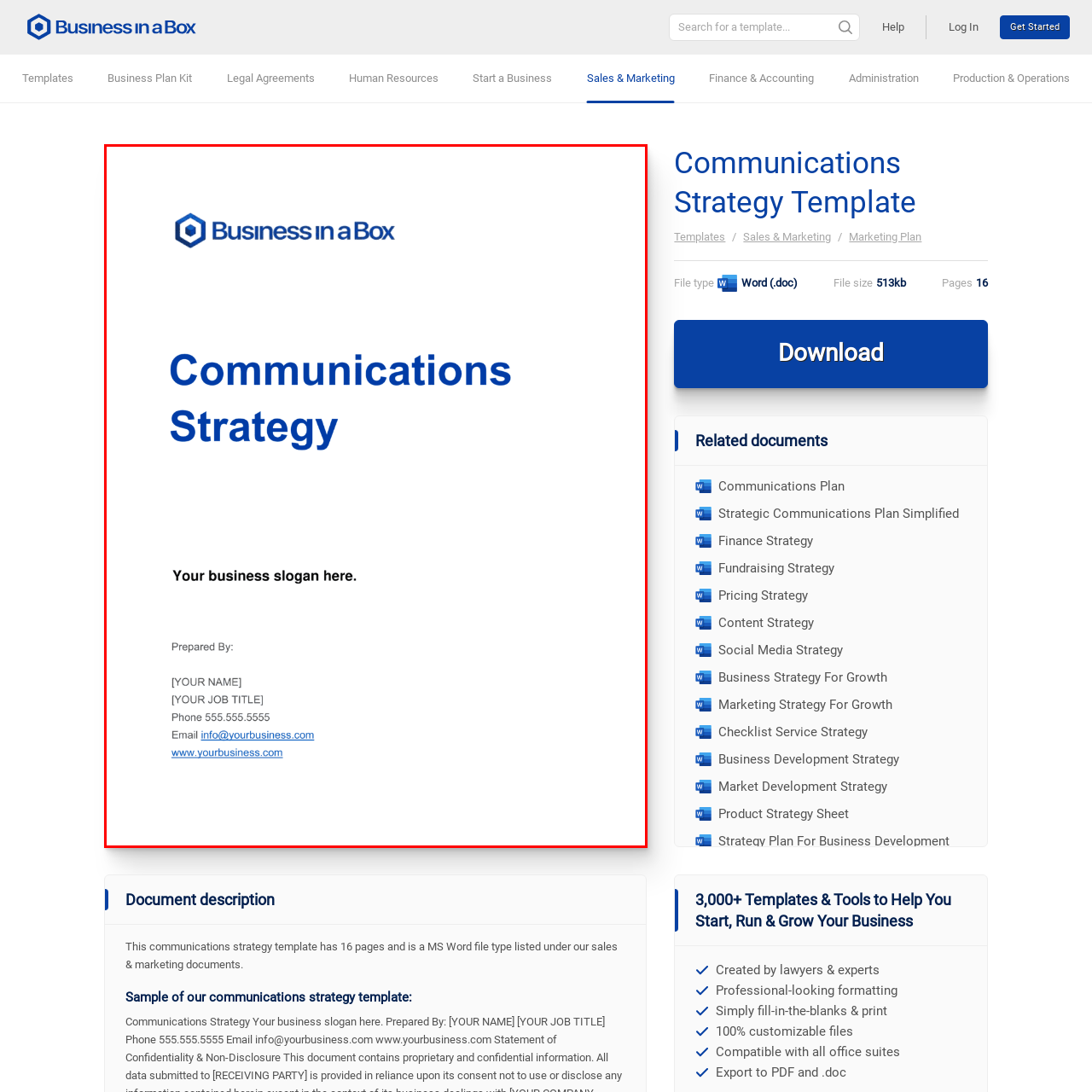What is the purpose of the template?
Refer to the image enclosed in the red bounding box and answer the question thoroughly.

The template serves as a useful tool for organizations looking to streamline their communication strategies effectively, allowing users to personalize the document with their business details and slogan.